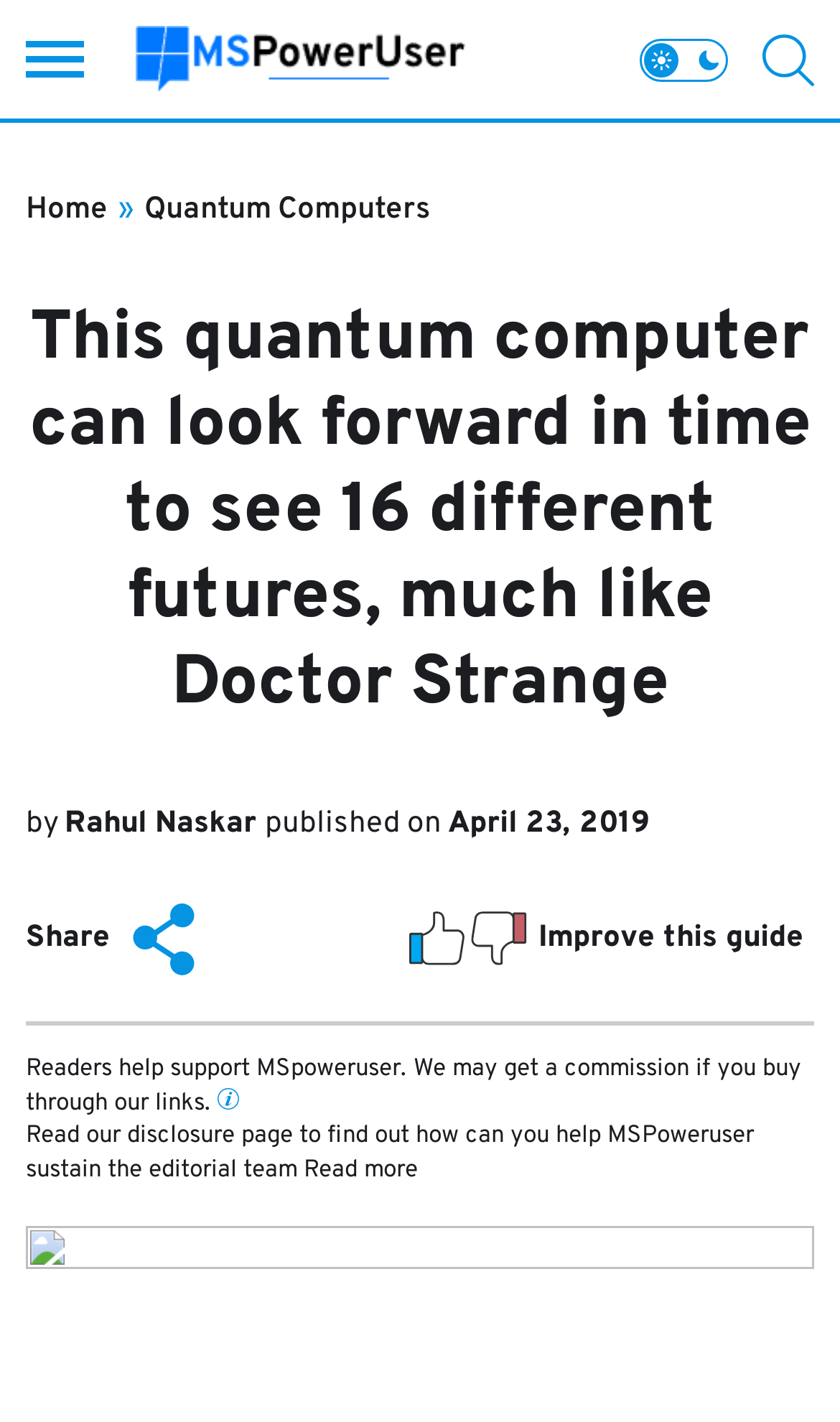Create a detailed narrative of the webpage’s visual and textual elements.

This webpage is about a quantum computer developed by Mile Gu, an assistant professor of physics at Nanyang Technological University in Singapore, which can see the future. The page has a prominent header section at the top, featuring the title "This quantum computer can look forward in time to see 16 different futures, much like Doctor Strange" and a navigation menu with links to "Home" and "Quantum Computers". 

Below the header, there is a section with the author's name, "Rahul Naskar", and the publication date, "April 23, 2019". 

On the top right corner, there are three small icons: a search icon, and two other icons that are not described. 

The main content of the page is not explicitly described in the accessibility tree, but there are several buttons and links scattered throughout the page, including a "Share" button, an "Article feedback" image, and a link to "Affiliate Disclosure". 

At the bottom of the page, there is a horizontal separator line, followed by a section with text about supporting MSpoweruser and a disclosure page.